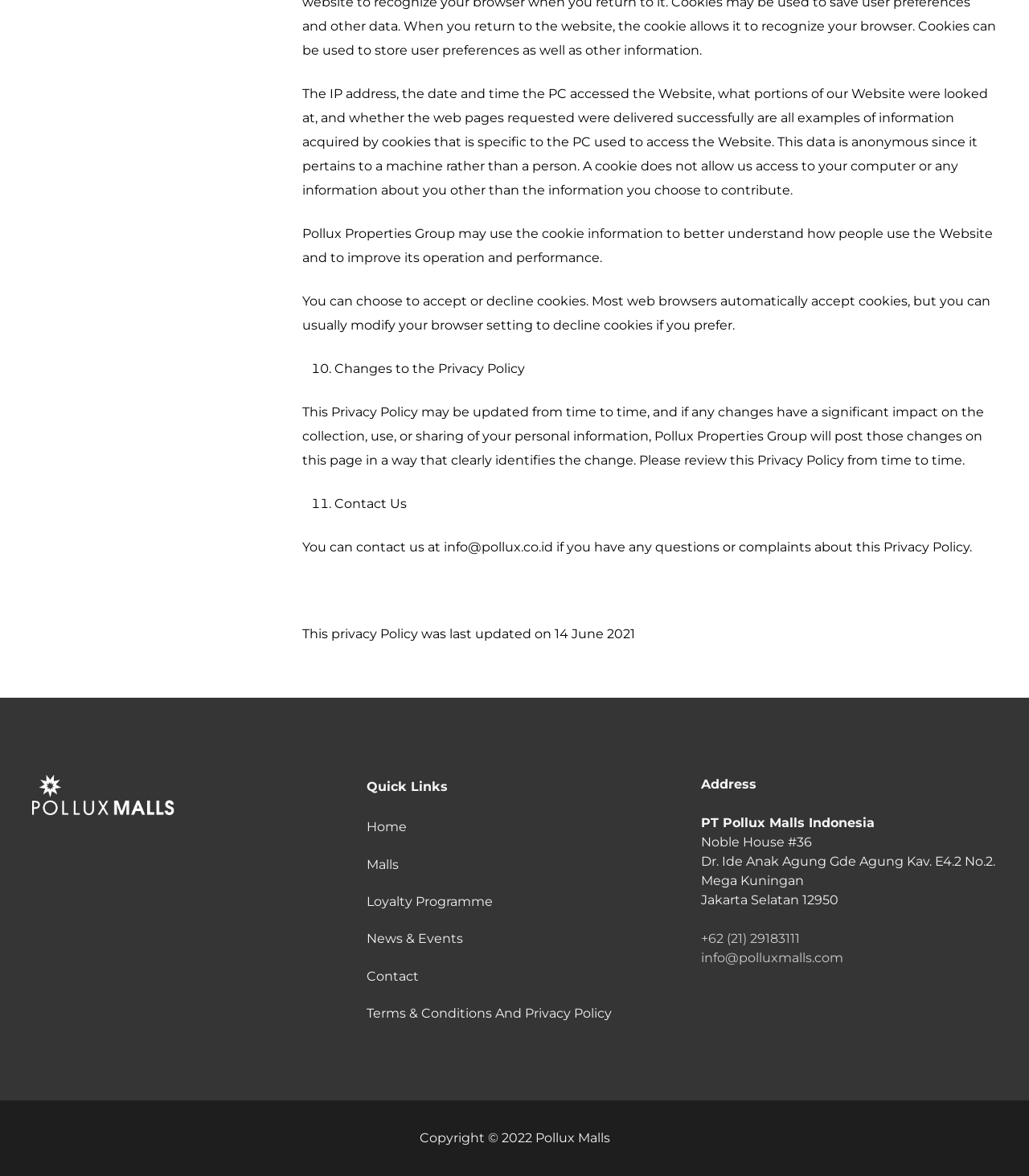Find the bounding box coordinates for the element that must be clicked to complete the instruction: "Click on Home". The coordinates should be four float numbers between 0 and 1, indicated as [left, top, right, bottom].

[0.356, 0.697, 0.395, 0.71]